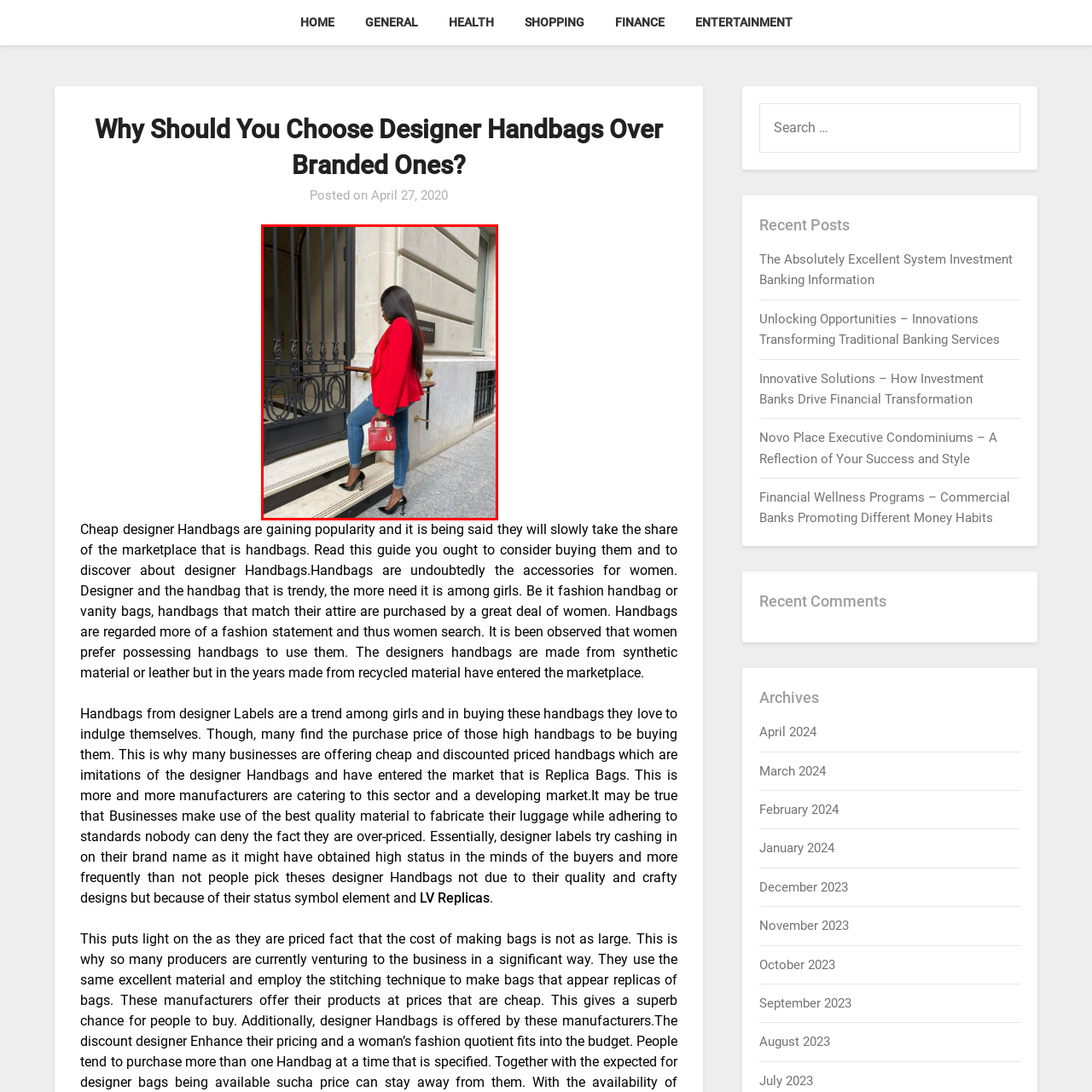What type of shoes is the woman wearing?
Focus on the area marked by the red bounding box and respond to the question with as much detail as possible.

The caption specifically mentions that the woman is wearing 'sleek black high heels', which implies that they are a type of shoe that is both stylish and elevated.